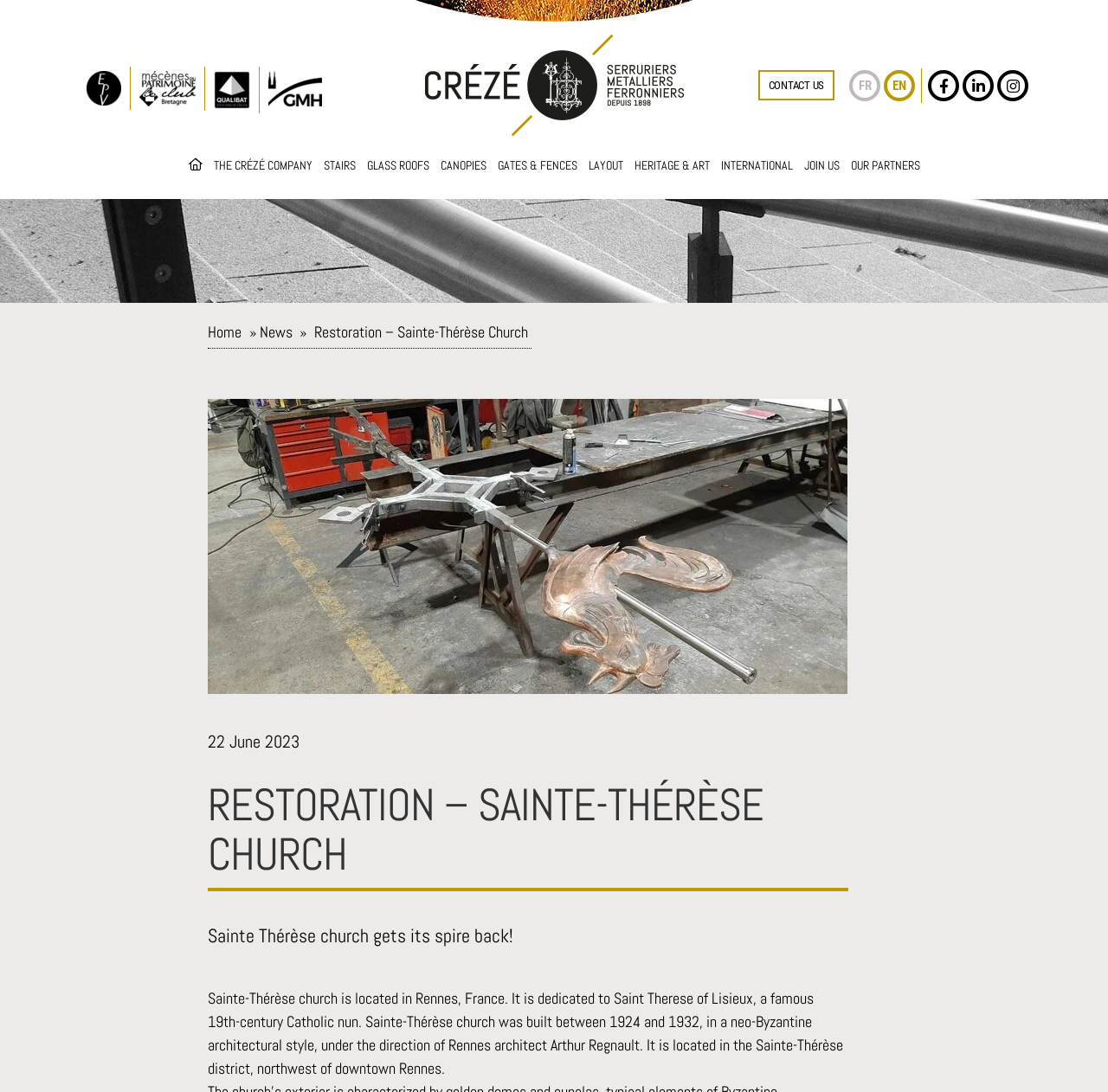How many images are on the top banner?
By examining the image, provide a one-word or phrase answer.

4